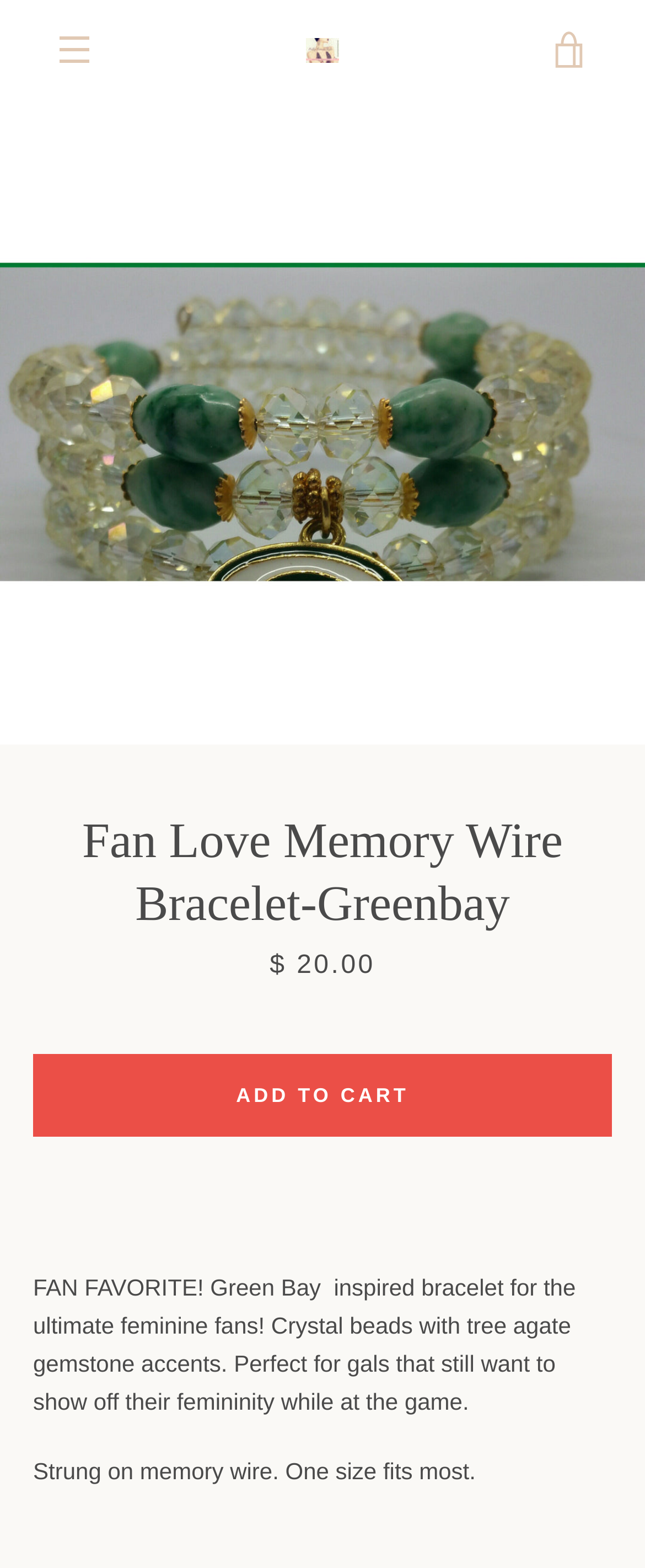Provide the bounding box coordinates of the HTML element described by the text: "Add to Cart View cart".

[0.051, 0.672, 0.949, 0.725]